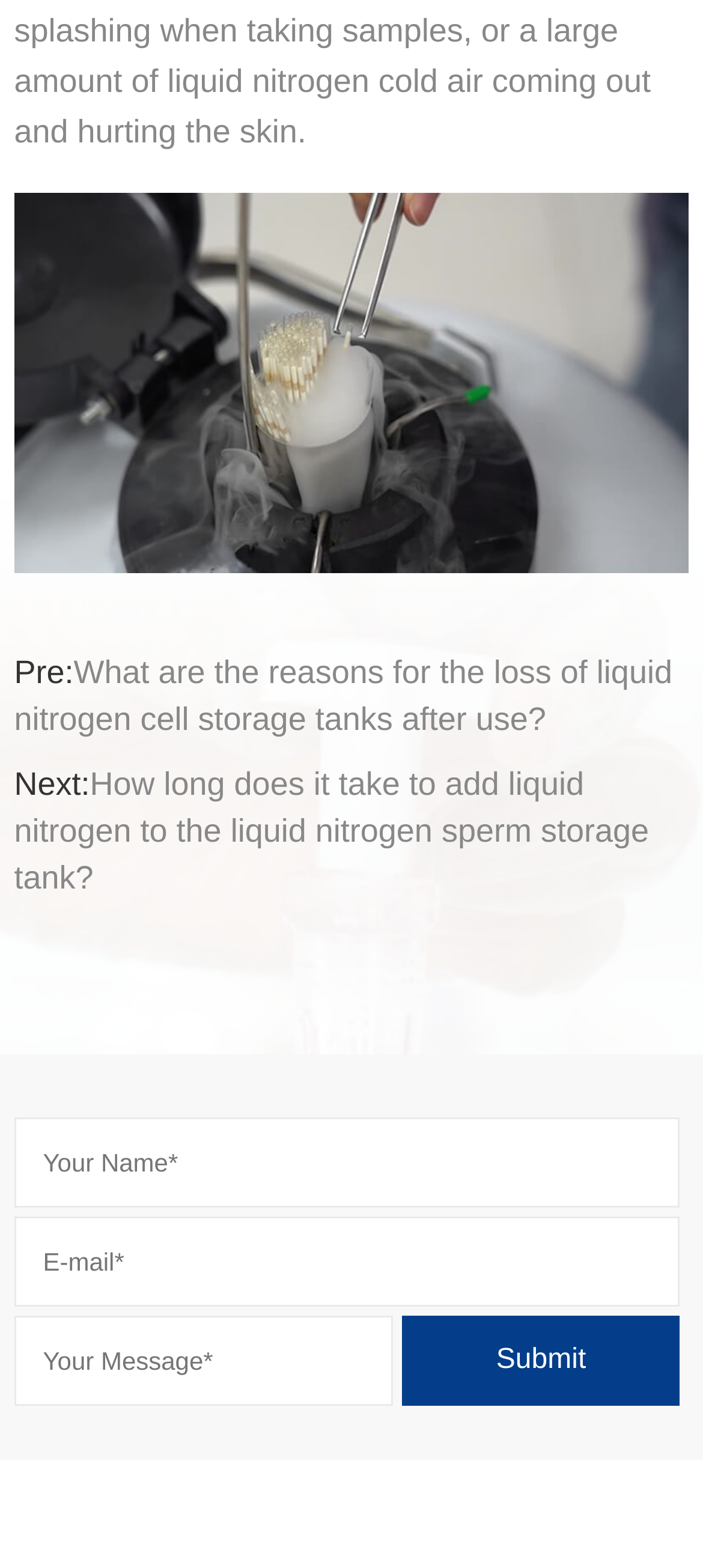Identify the bounding box coordinates for the UI element described as follows: Submit. Use the format (top-left x, top-left y, bottom-right x, bottom-right y) and ensure all values are floating point numbers between 0 and 1.

[0.572, 0.839, 0.967, 0.896]